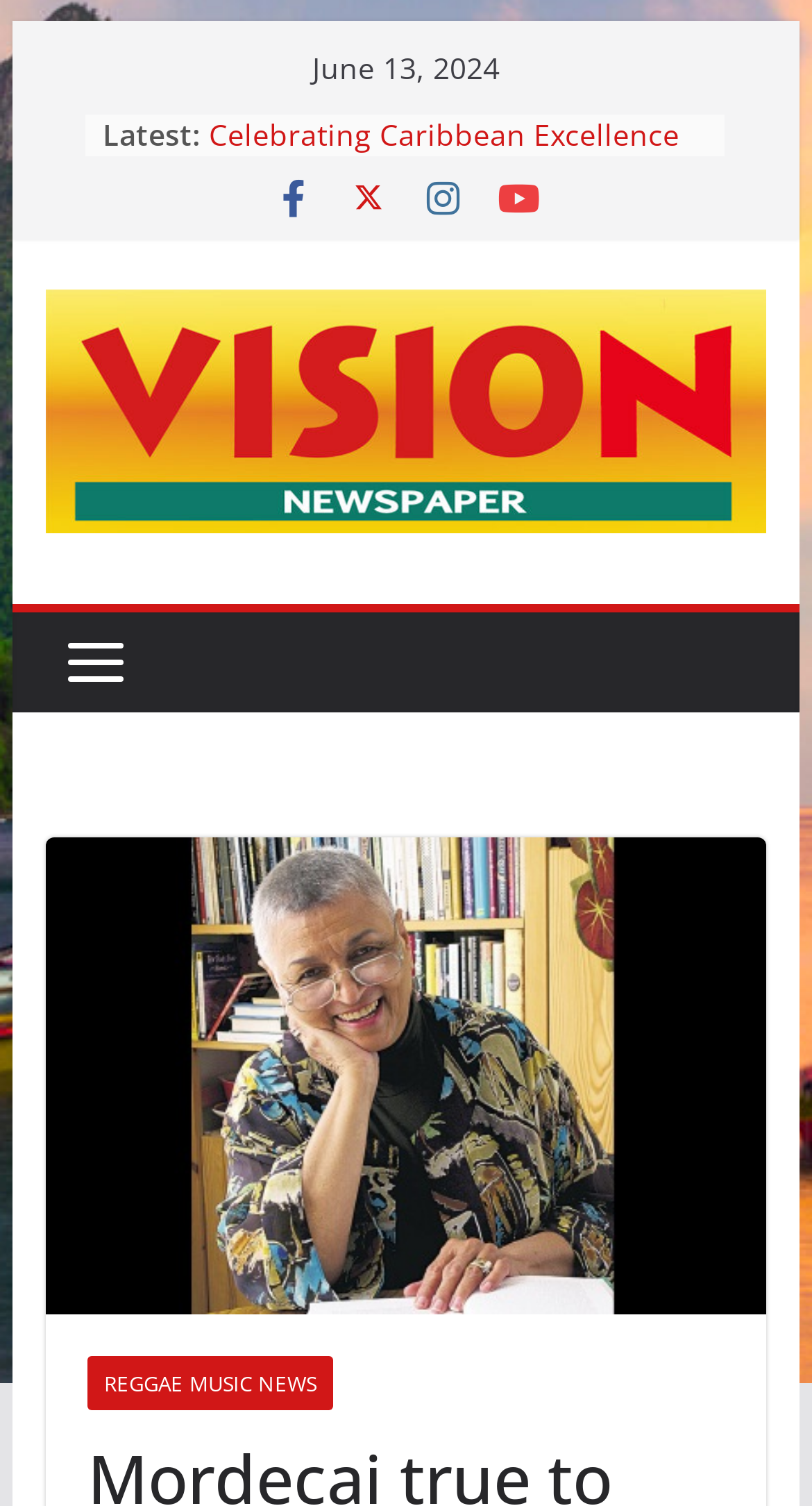What is the title of the newspaper?
We need a detailed and meticulous answer to the question.

I found the title 'Vision Newspaper' on the webpage, which is located at the top of the page, and it is also the title of the image and link with the same name.